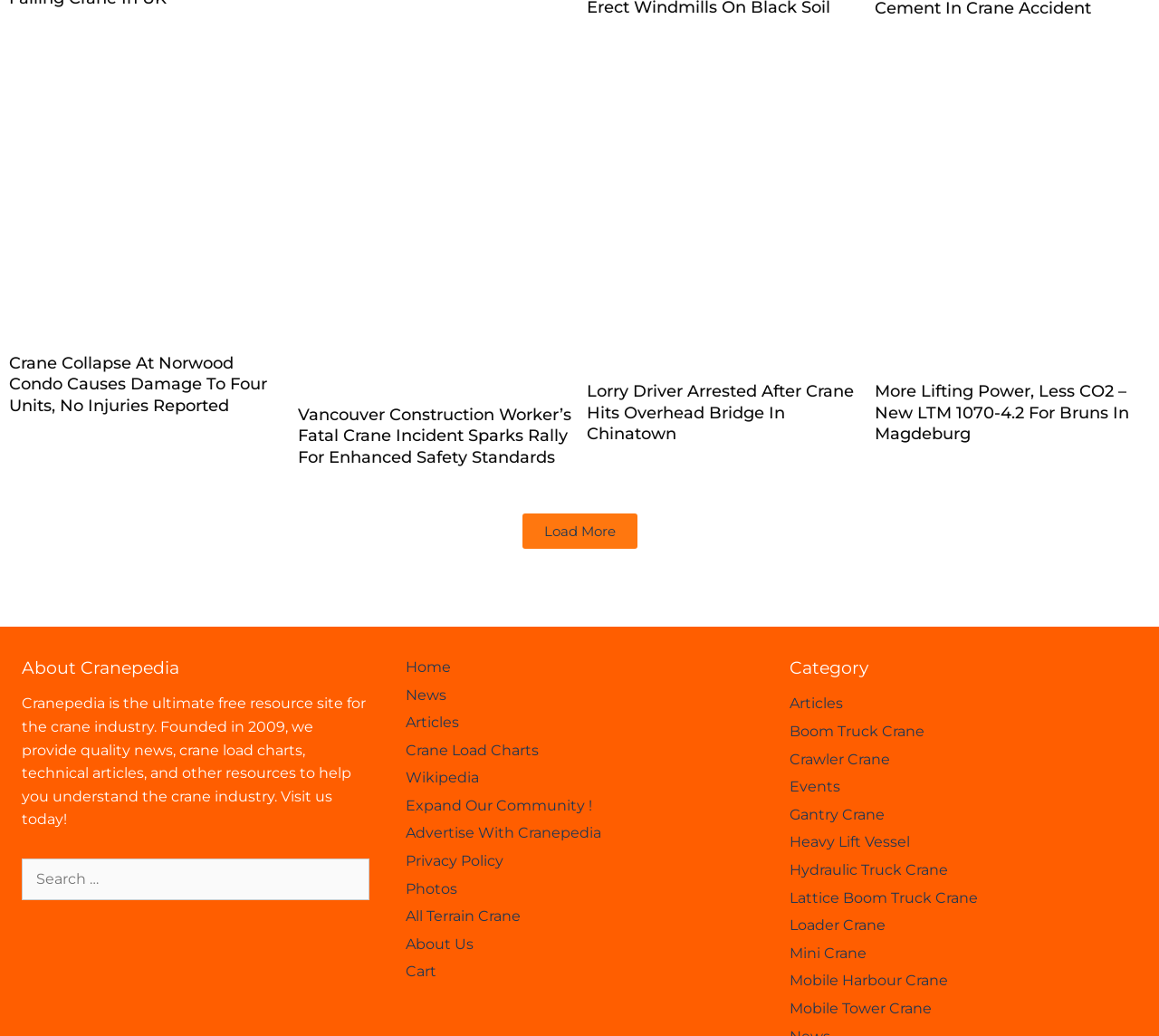Please find the bounding box coordinates of the element that must be clicked to perform the given instruction: "Learn about the crawler crane". The coordinates should be four float numbers from 0 to 1, i.e., [left, top, right, bottom].

[0.681, 0.724, 0.768, 0.741]